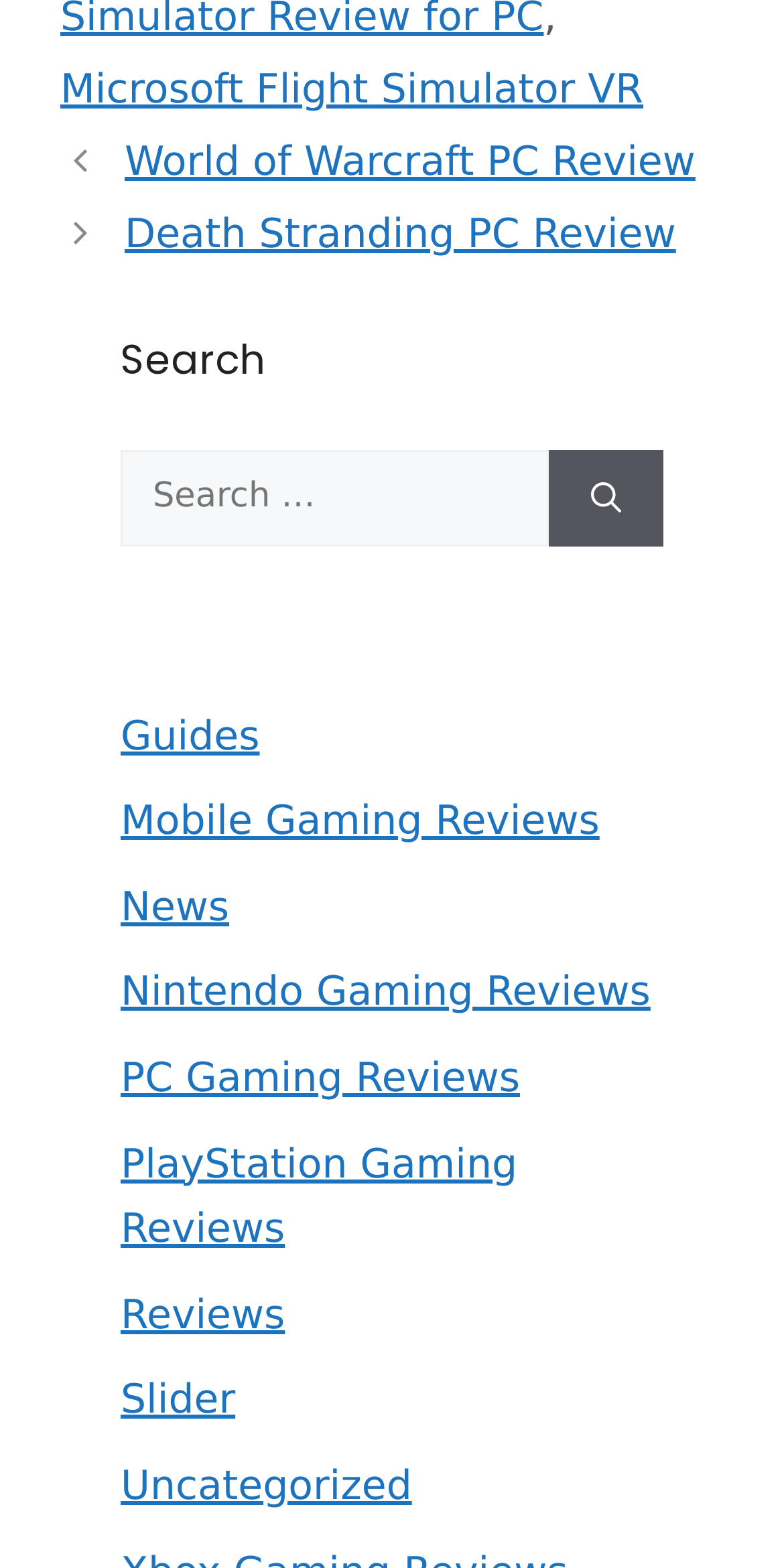Can you pinpoint the bounding box coordinates for the clickable element required for this instruction: "View PC Gaming Reviews"? The coordinates should be four float numbers between 0 and 1, i.e., [left, top, right, bottom].

[0.154, 0.672, 0.663, 0.702]